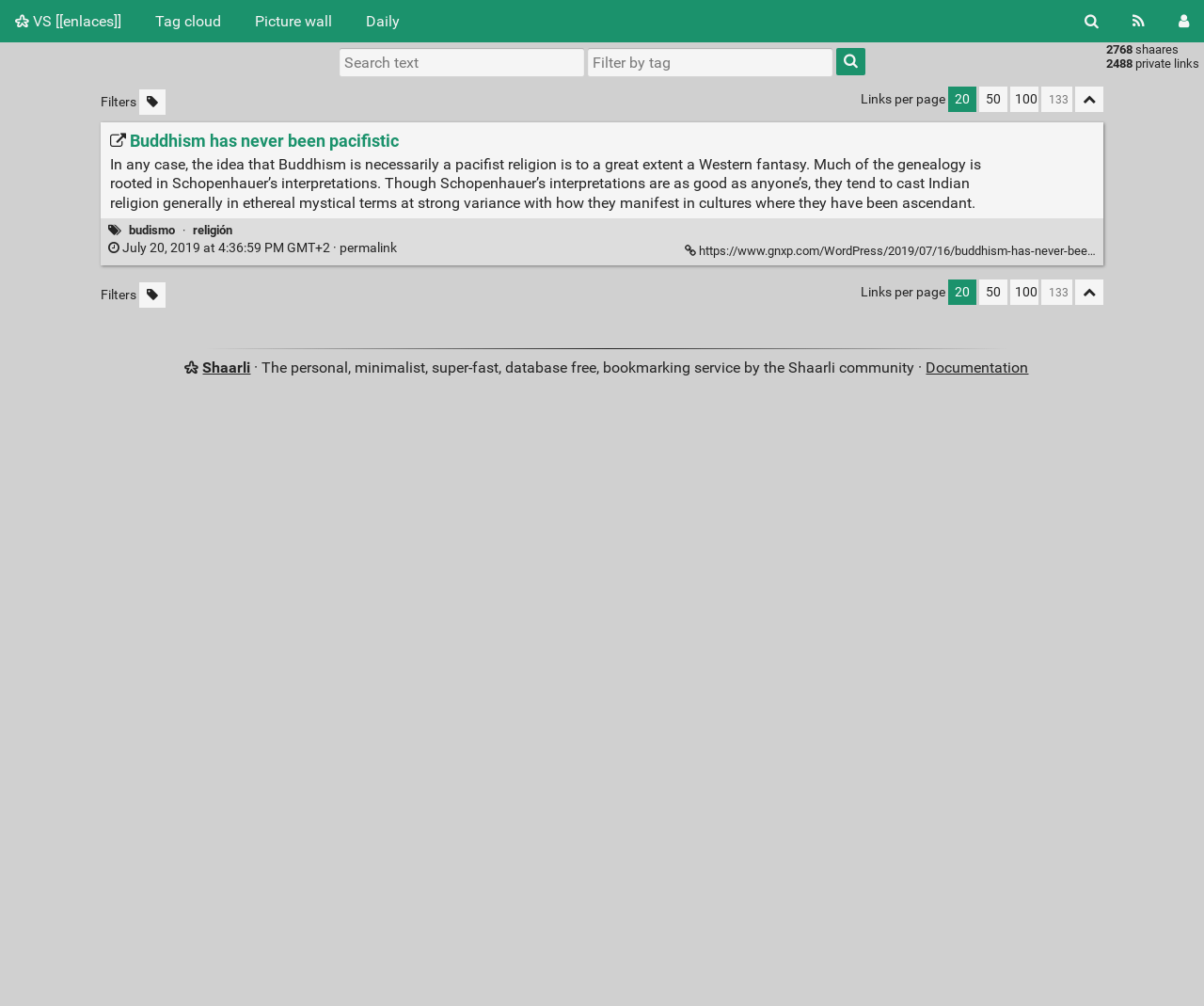Please specify the bounding box coordinates of the region to click in order to perform the following instruction: "Filter by tag".

[0.488, 0.048, 0.691, 0.076]